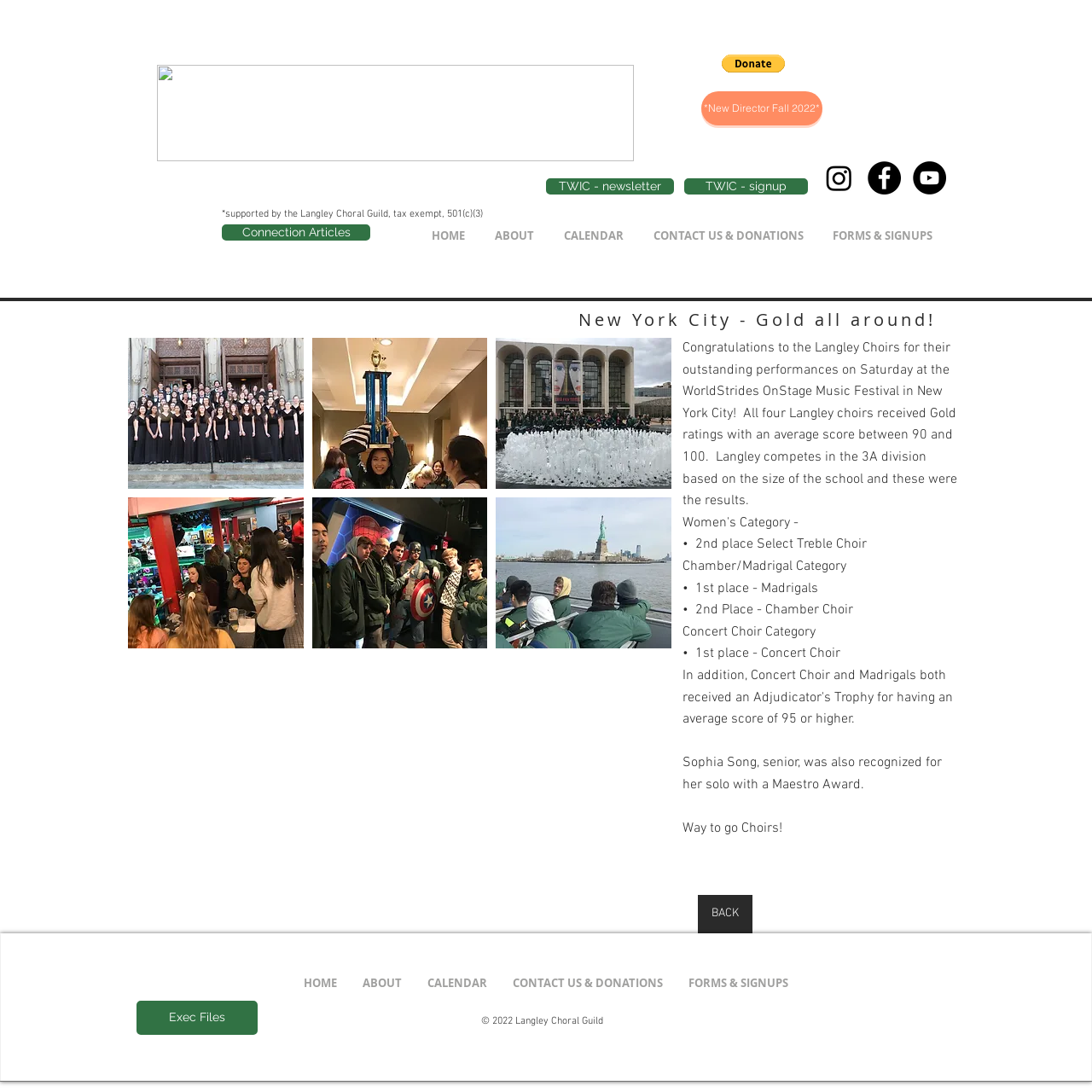Respond to the following question with a brief word or phrase:
What is the name of the award received by Sophia Song?

Maestro Award